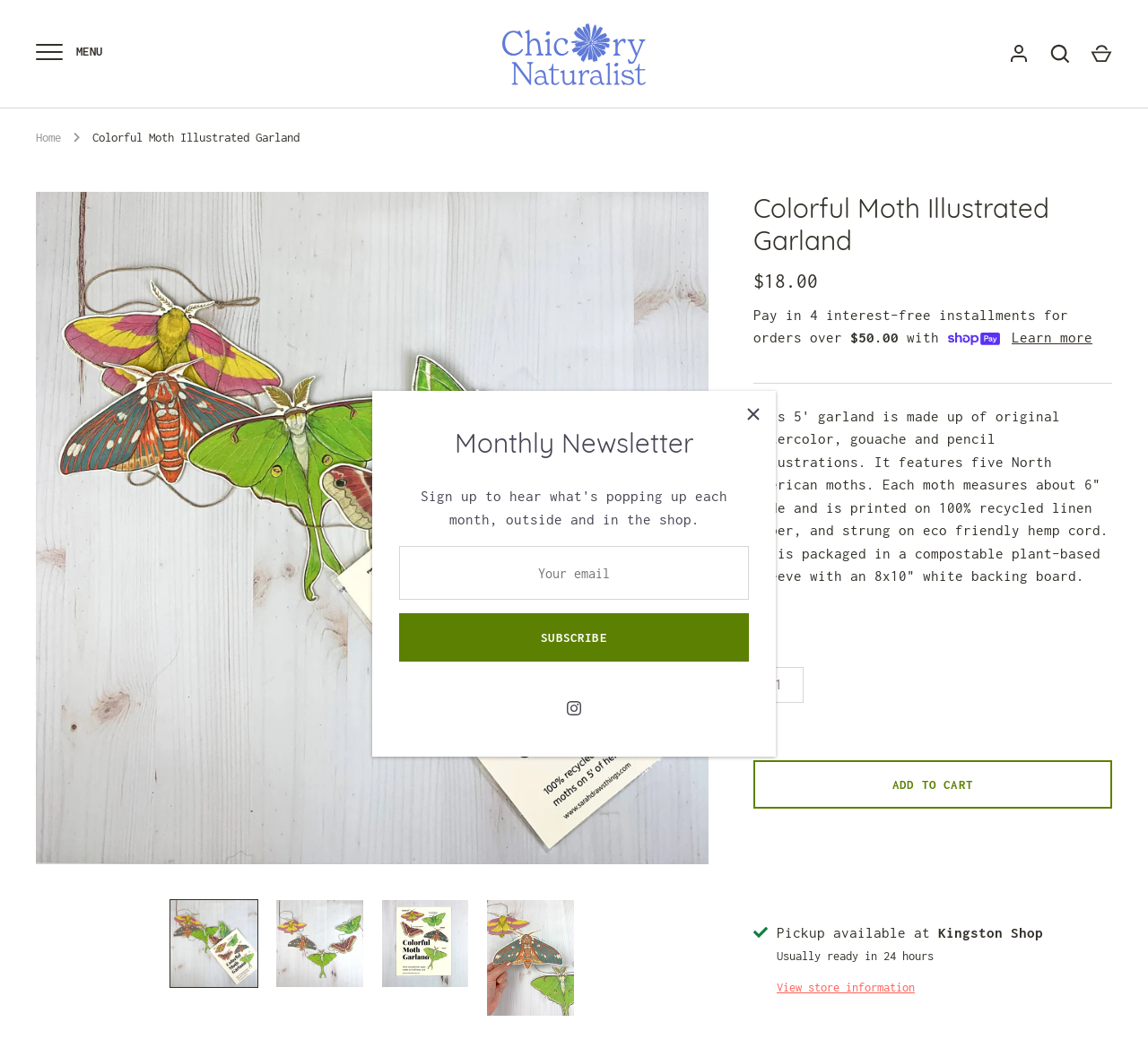Refer to the image and answer the question with as much detail as possible: What is the price of the garland?

The price of the garland is mentioned in the webpage as $18.00, which is displayed below the heading 'Colorful Moth Illustrated Garland'.